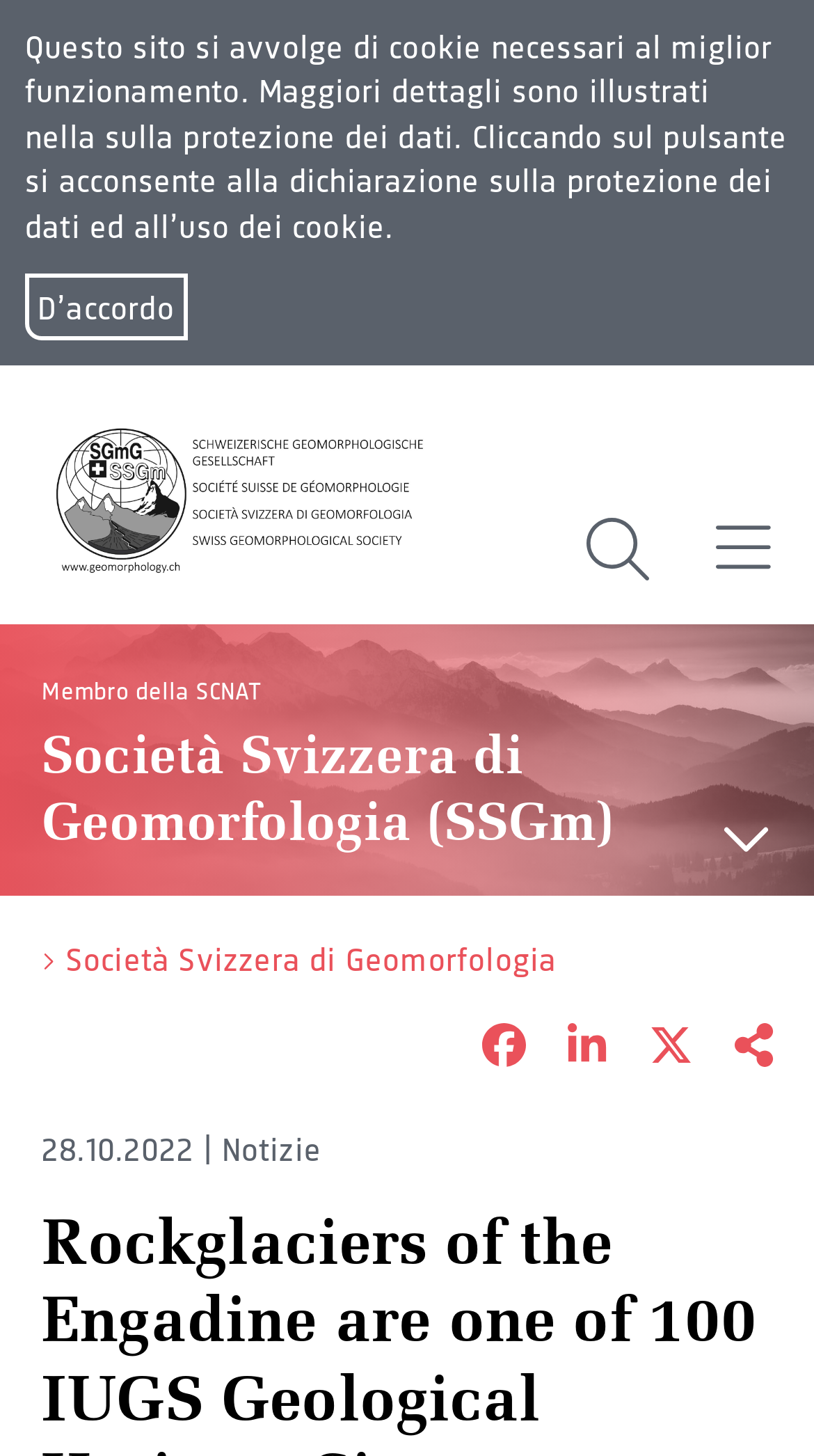Find the bounding box coordinates for the area that should be clicked to accomplish the instruction: "Share on Facebook".

[0.542, 0.706, 0.647, 0.735]